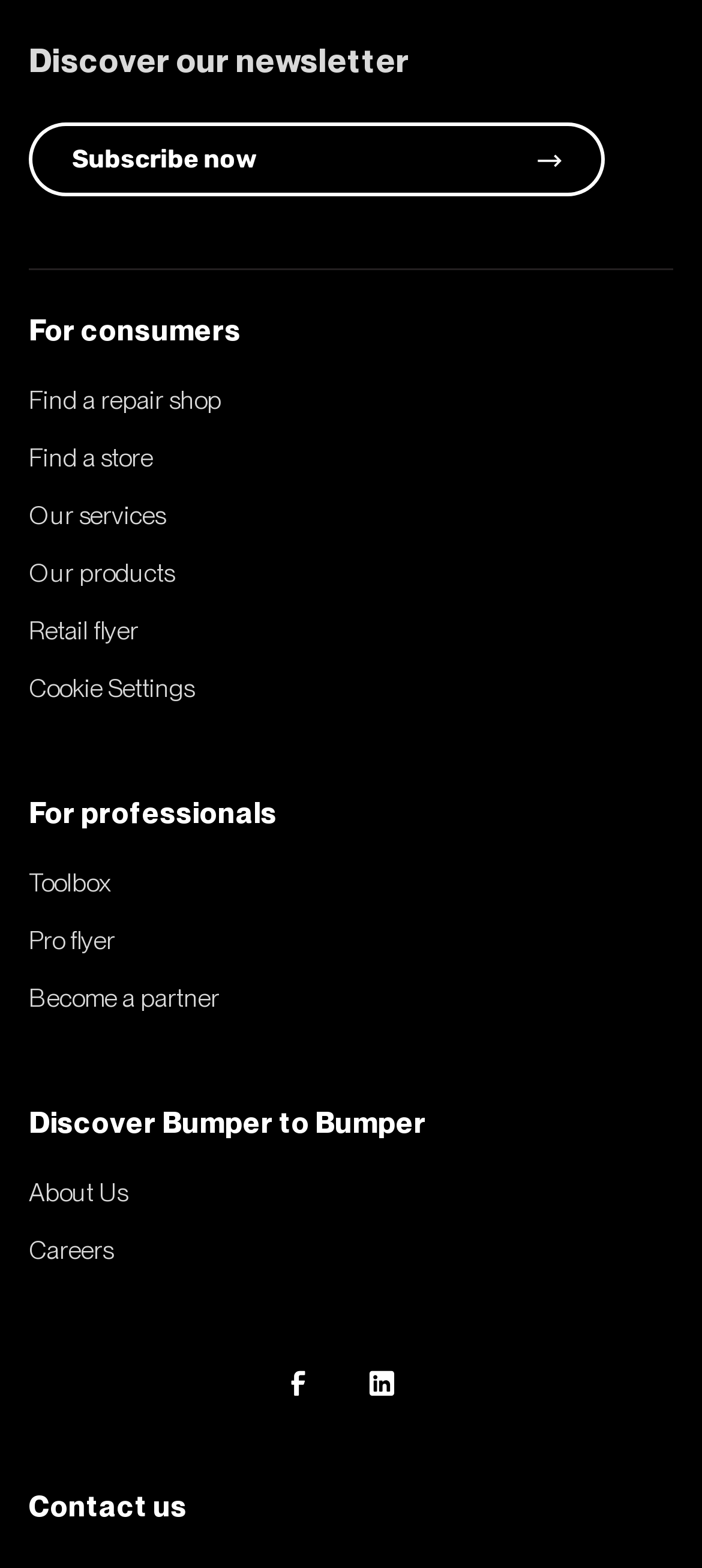What is the last link on the webpage?
Using the visual information, respond with a single word or phrase.

Contact us